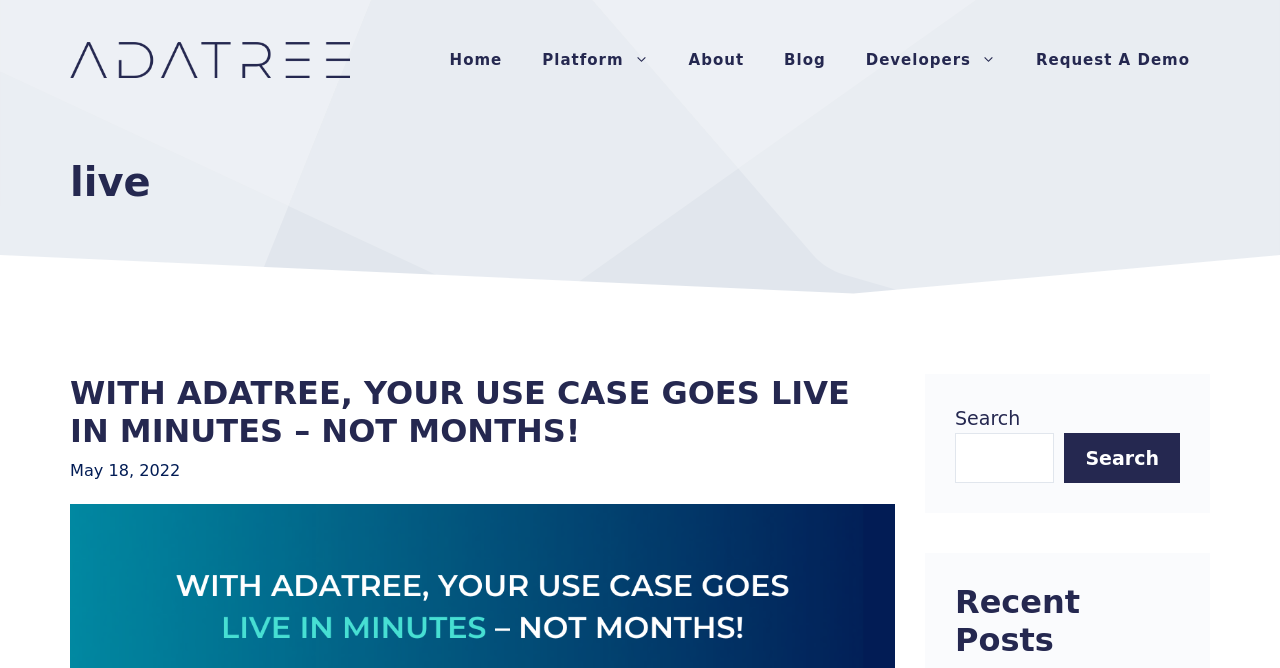What is the purpose of the input field in the search region?
Refer to the image and provide a concise answer in one word or phrase.

Search